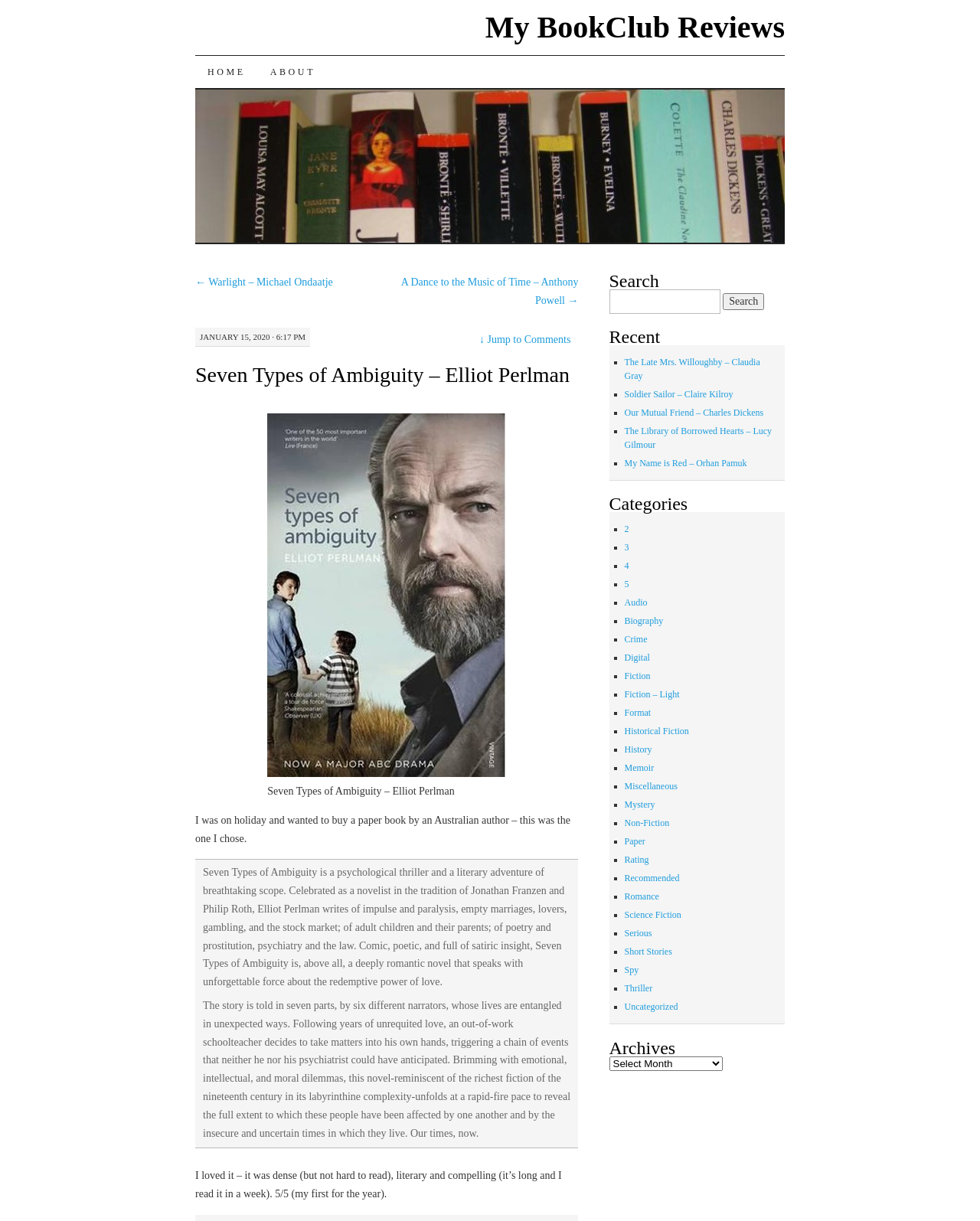Please find the bounding box coordinates for the clickable element needed to perform this instruction: "Search for a book".

[0.621, 0.237, 0.801, 0.257]